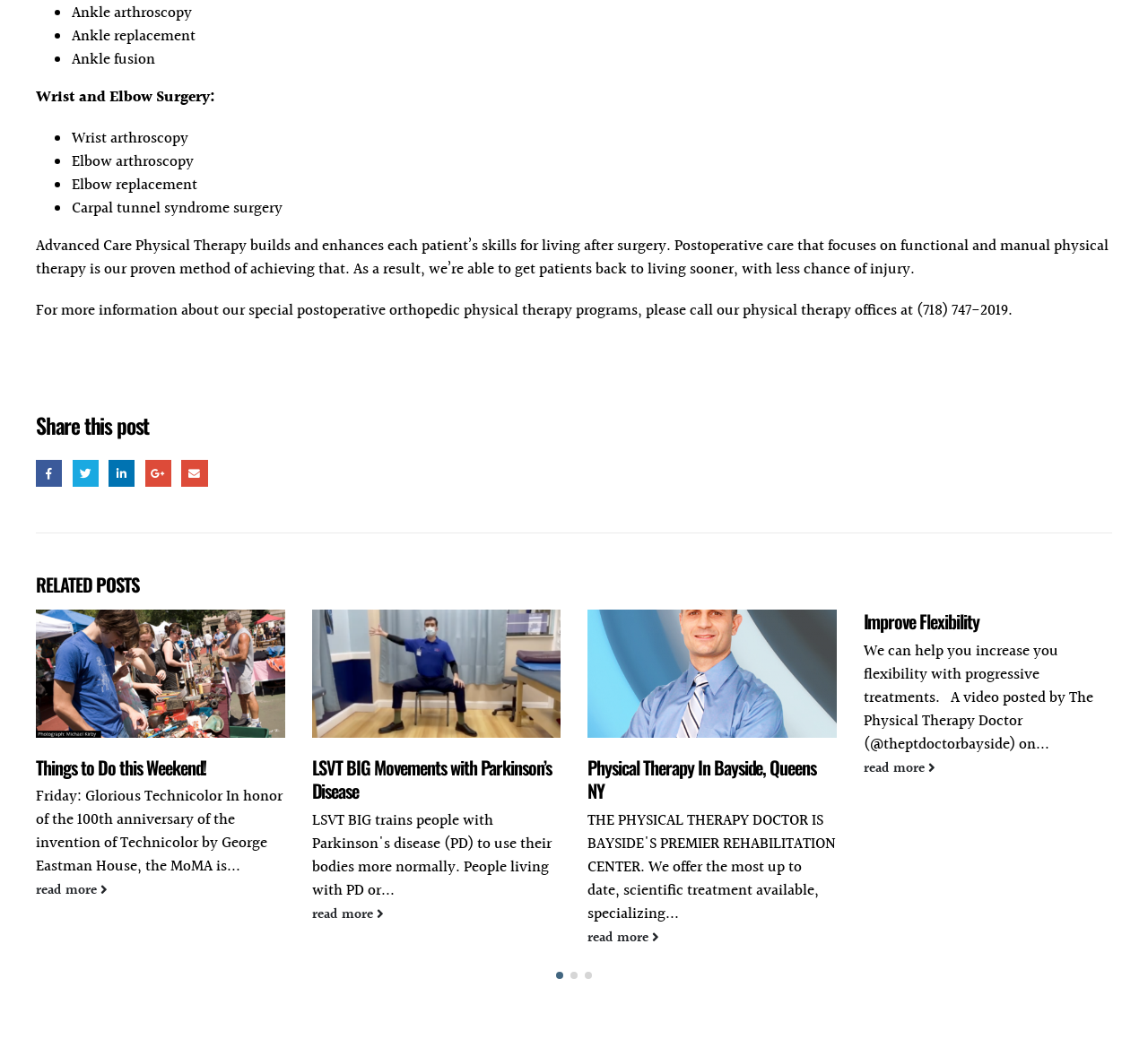Please determine the bounding box coordinates for the element with the description: "Things to Do this Weekend!".

[0.272, 0.738, 0.421, 0.764]